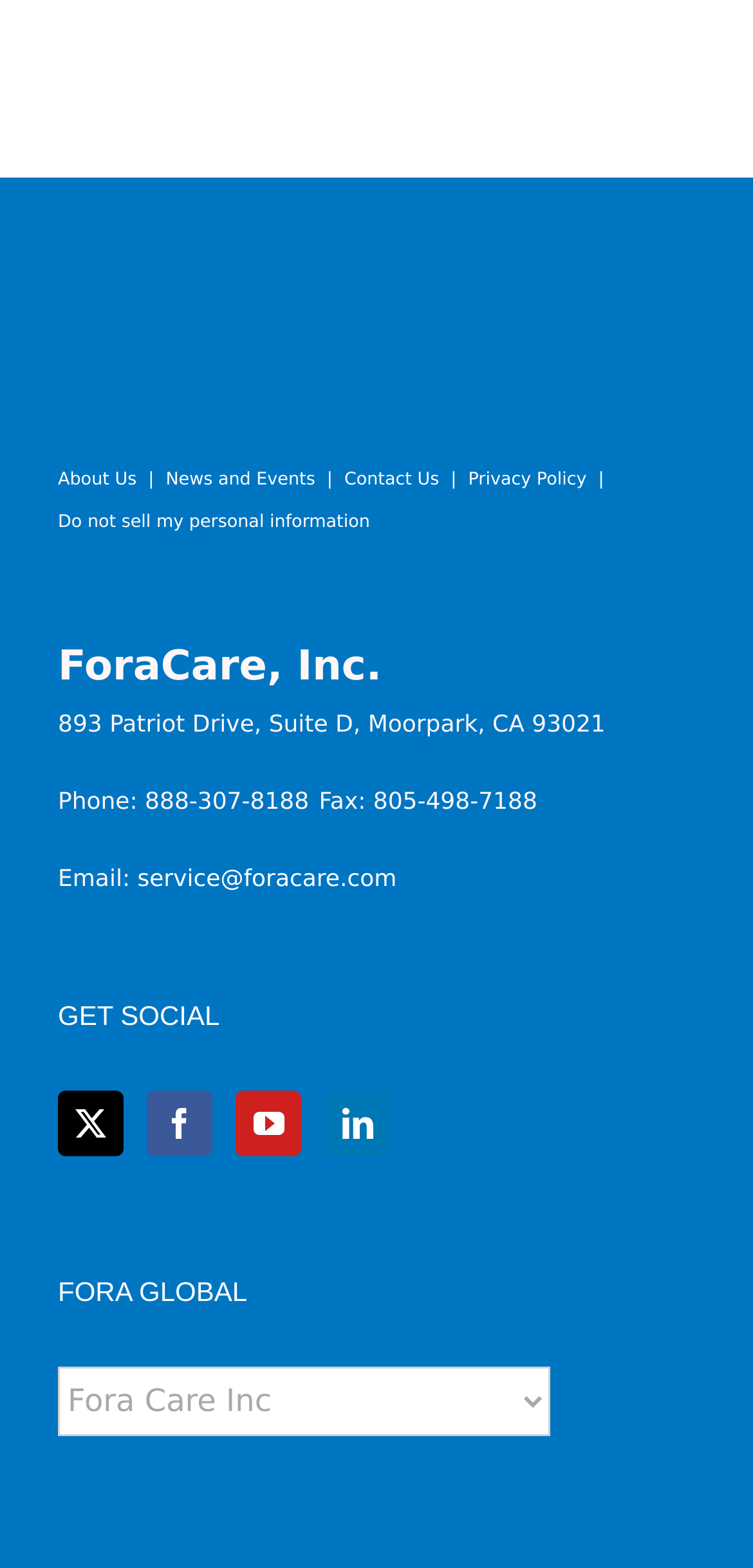What is the company name?
Answer the question based on the image using a single word or a brief phrase.

ForaCare, Inc.